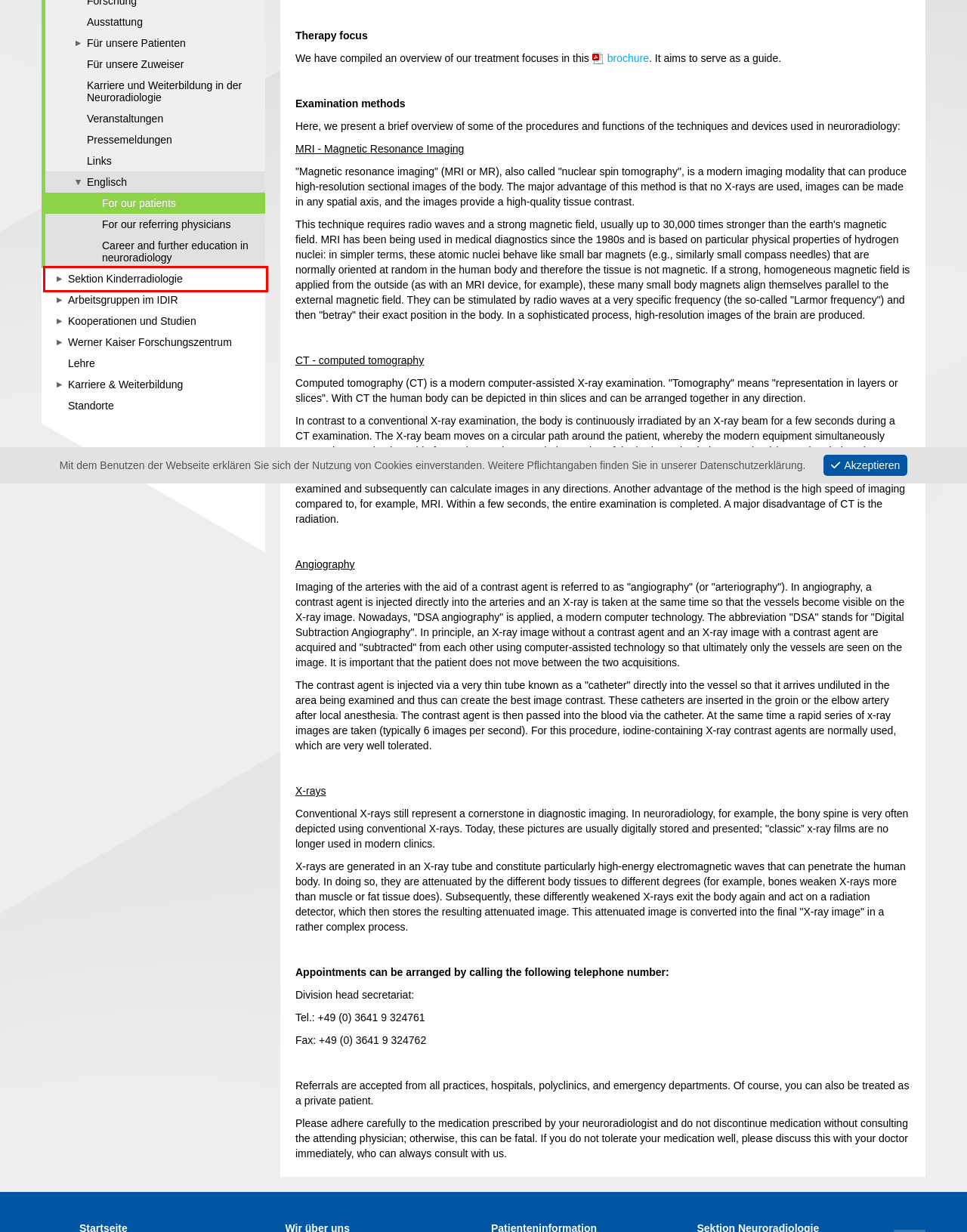Look at the screenshot of a webpage where a red bounding box surrounds a UI element. Your task is to select the best-matching webpage description for the new webpage after you click the element within the bounding box. The available options are:
A. Kooperationen und Studien
B. Karriere im Zentrum für Radiologie am UKJ
C. Veranstaltungen
D. Für unsere Patienten
E. Lehre und Weiterbildung im Zentrum für Radiologie
F. Pressemeldungen
G. Für unsere Zuweiser
H. Kinderradiologie

H